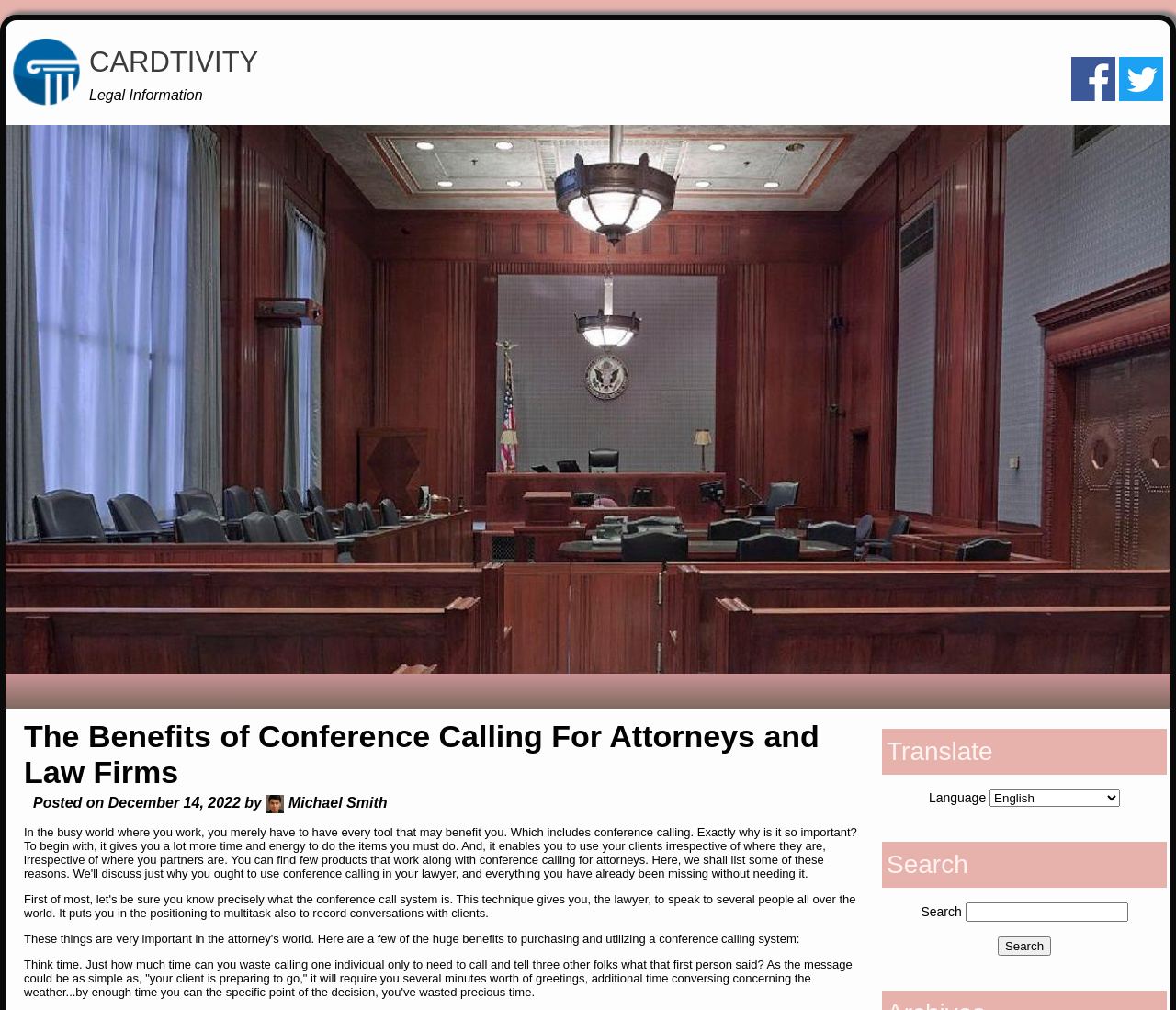Create a full and detailed caption for the entire webpage.

The webpage appears to be a blog post or article discussing the benefits of conference calling for attorneys and law firms. At the top left of the page, there is a small image of the website's logo, "cardtivity.com", and a link to the website's homepage labeled "CARDTIVITY". Next to the logo, there is a static text element labeled "Legal Information".

On the top right side of the page, there are two small images representing Facebook and Twitter social media platforms. Below these icons, there is a large background image that spans almost the entire width of the page, with a heading that reads "The Benefits of Conference Calling For Attorneys and Law Firms" positioned near the top center of the image.

Below the heading, there is a static text element indicating the post date and author, "Posted on December 14, 2022 by Michael Smith", accompanied by a small image of the author. The author's name is also written in text next to the image.

The main content of the page is a block of text that discusses the importance of conference calling, citing an example of how much time can be wasted by calling multiple individuals separately. The text is positioned below the author information and spans almost the entire width of the page.

At the bottom right of the page, there are three elements: a heading labeled "Translate", a static text element labeled "Language", and a combobox allowing users to select a language. Below these elements, there is another heading labeled "Search", accompanied by a textbox and a button to initiate a search.

Overall, the page has a simple layout with a focus on the main article content, accompanied by some navigation and utility elements at the top and bottom of the page.